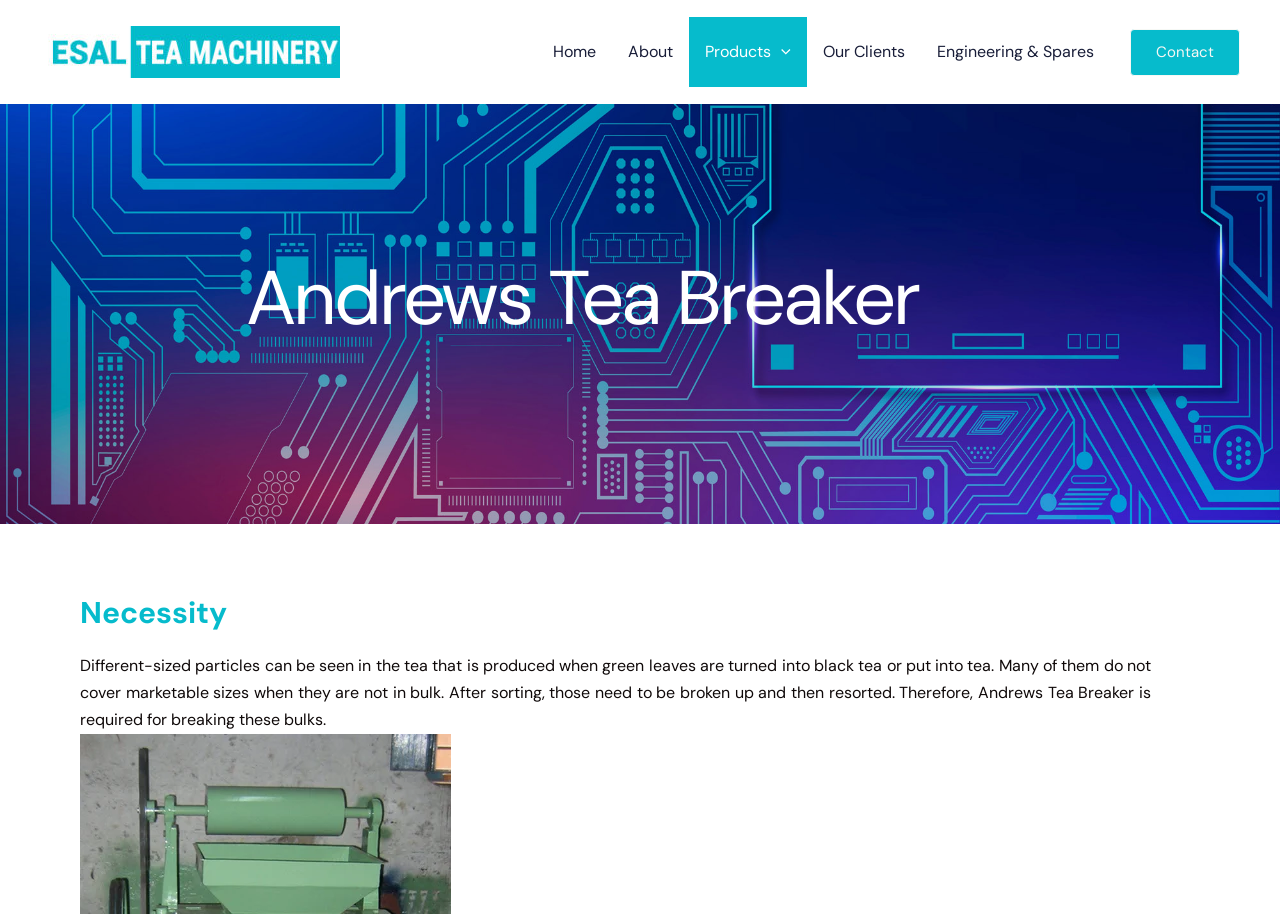Using the webpage screenshot, locate the HTML element that fits the following description and provide its bounding box: "Contact".

[0.883, 0.031, 0.969, 0.083]